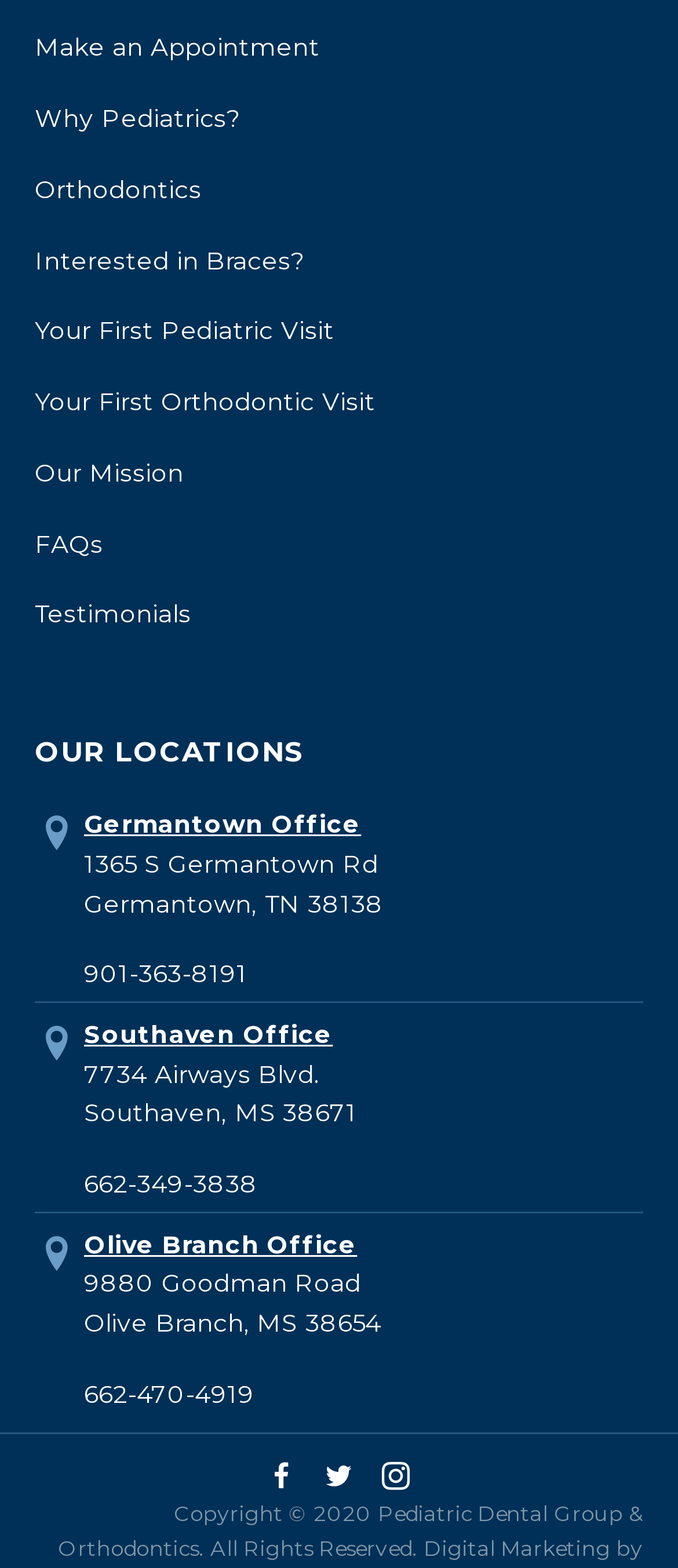Please analyze the image and provide a thorough answer to the question:
What is the phone number of the Southaven Office?

I found the answer by looking at the section 'OUR LOCATIONS' and finding the link with the text 'Southaven Office', then looking for the adjacent link with the phone number.